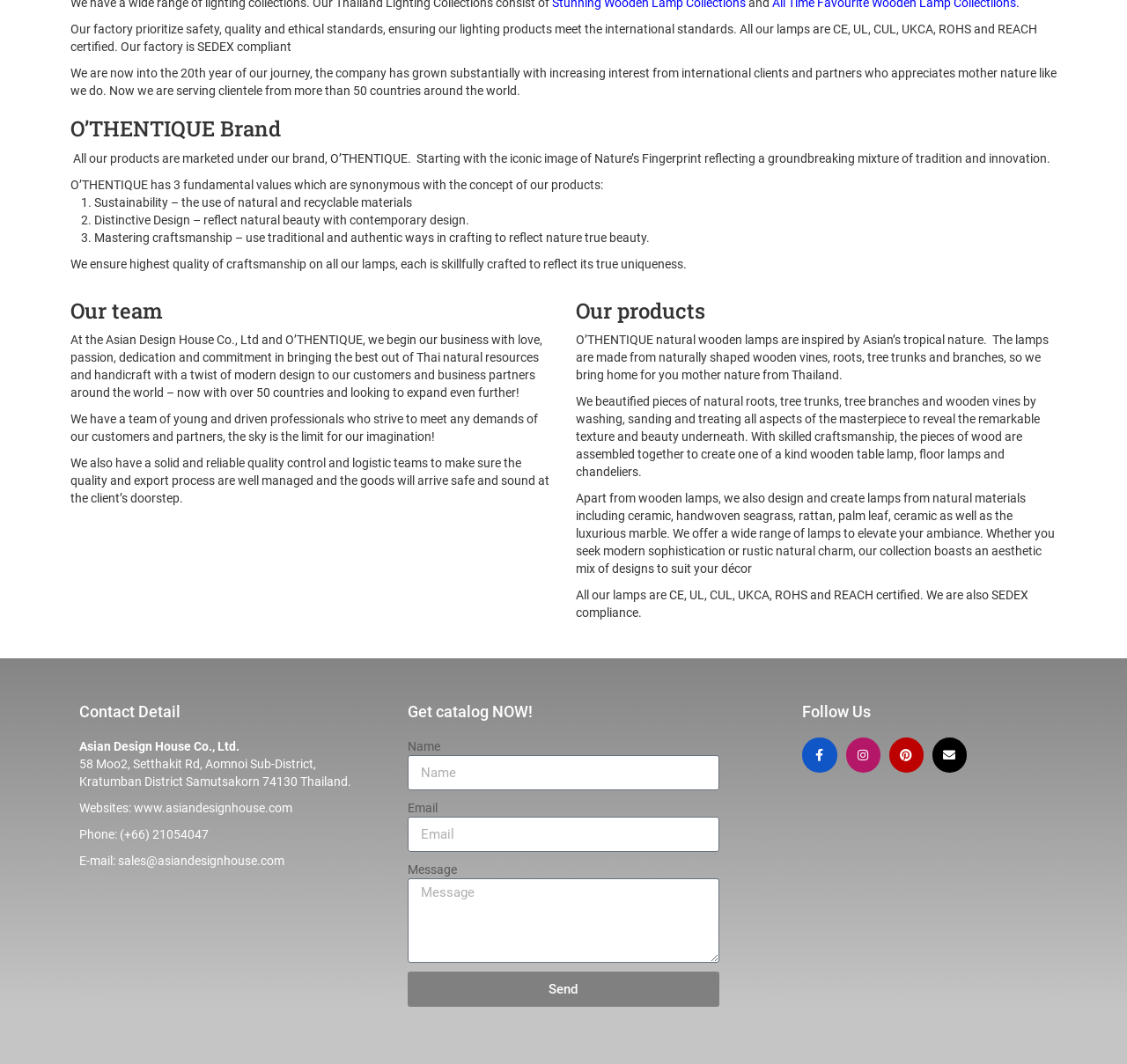What is the name of the company's website?
Look at the image and construct a detailed response to the question.

The website URL is mentioned in the text 'Websites: www.asiandesignhouse.com'.